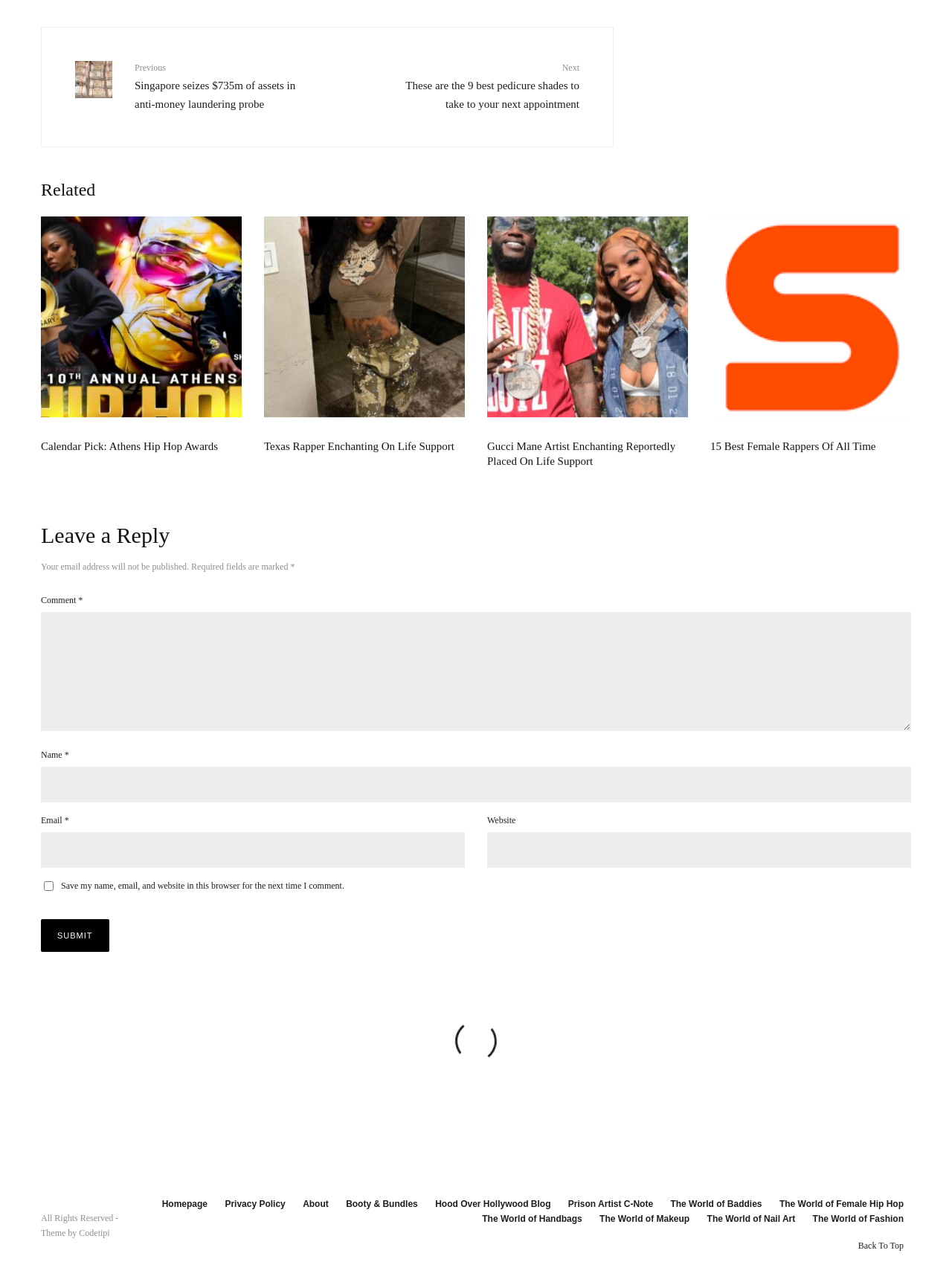Identify the bounding box coordinates for the element you need to click to achieve the following task: "Click on the 'Previous' link". The coordinates must be four float values ranging from 0 to 1, formatted as [left, top, right, bottom].

[0.141, 0.048, 0.332, 0.085]